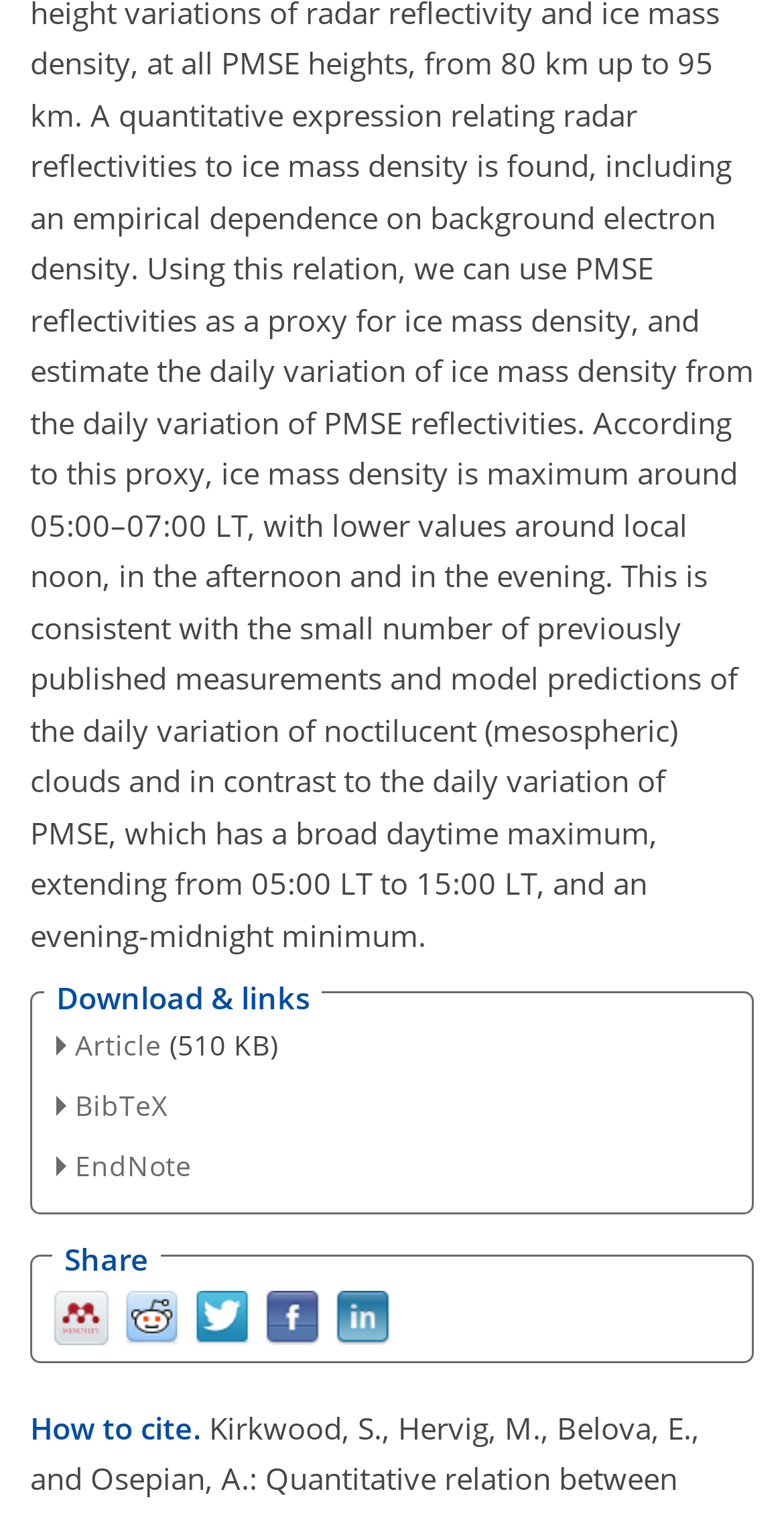Identify the bounding box coordinates for the UI element described as follows: "title="Mendeley"". Ensure the coordinates are four float numbers between 0 and 1, formatted as [left, top, right, bottom].

[0.068, 0.855, 0.137, 0.88]